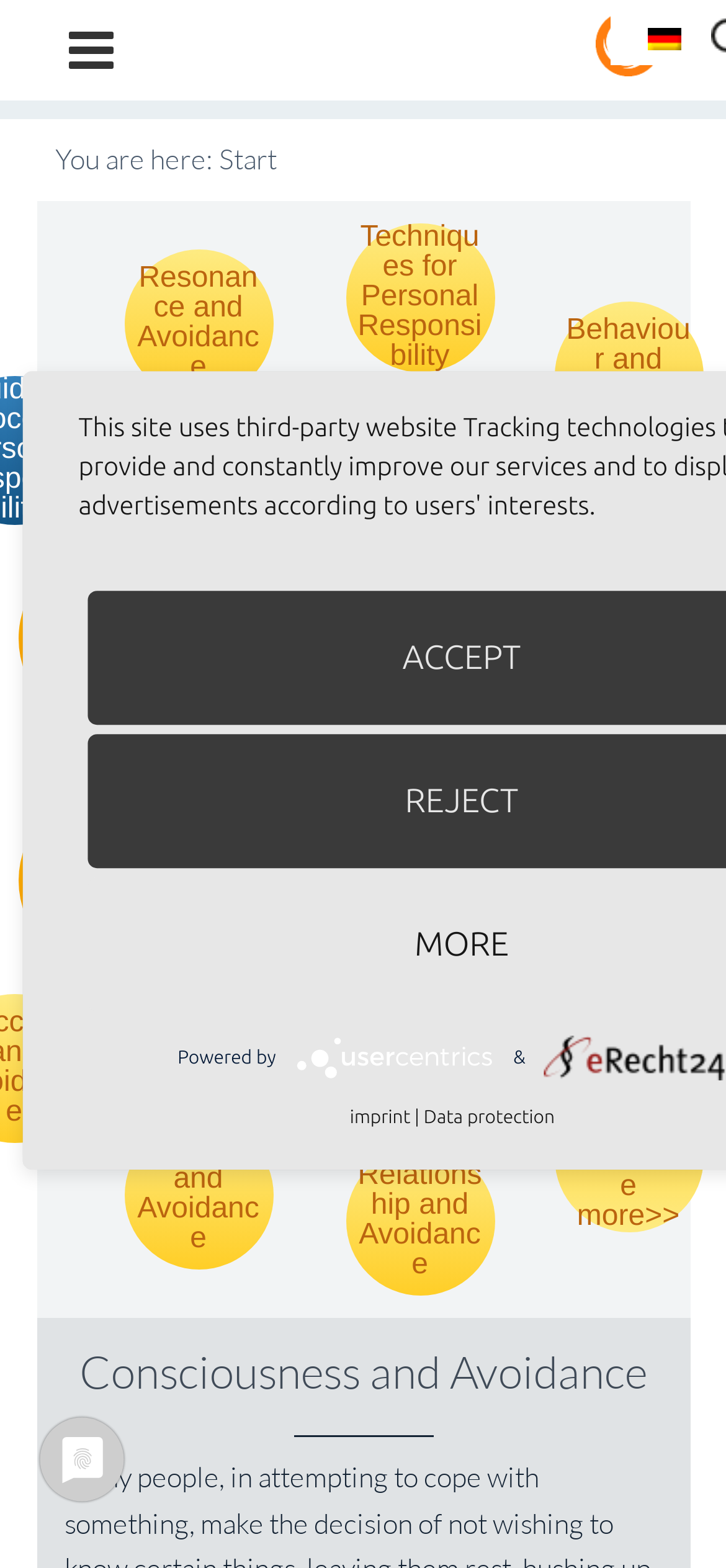Identify the bounding box for the UI element that is described as follows: "Behaviour and Avoidance".

[0.763, 0.193, 0.968, 0.288]